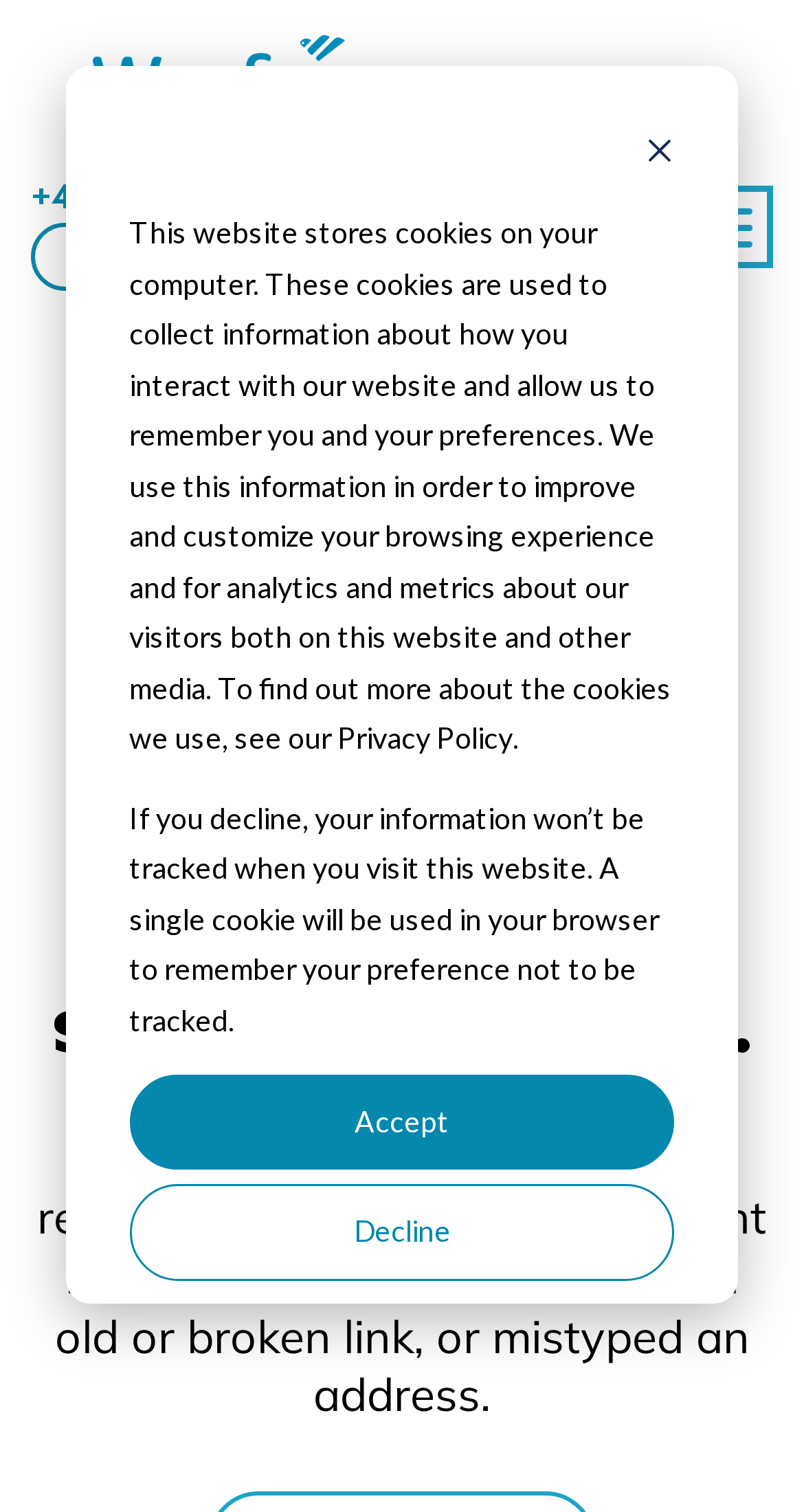Please answer the following question using a single word or phrase: 
What is the position of the Wayfairer link?

Top left